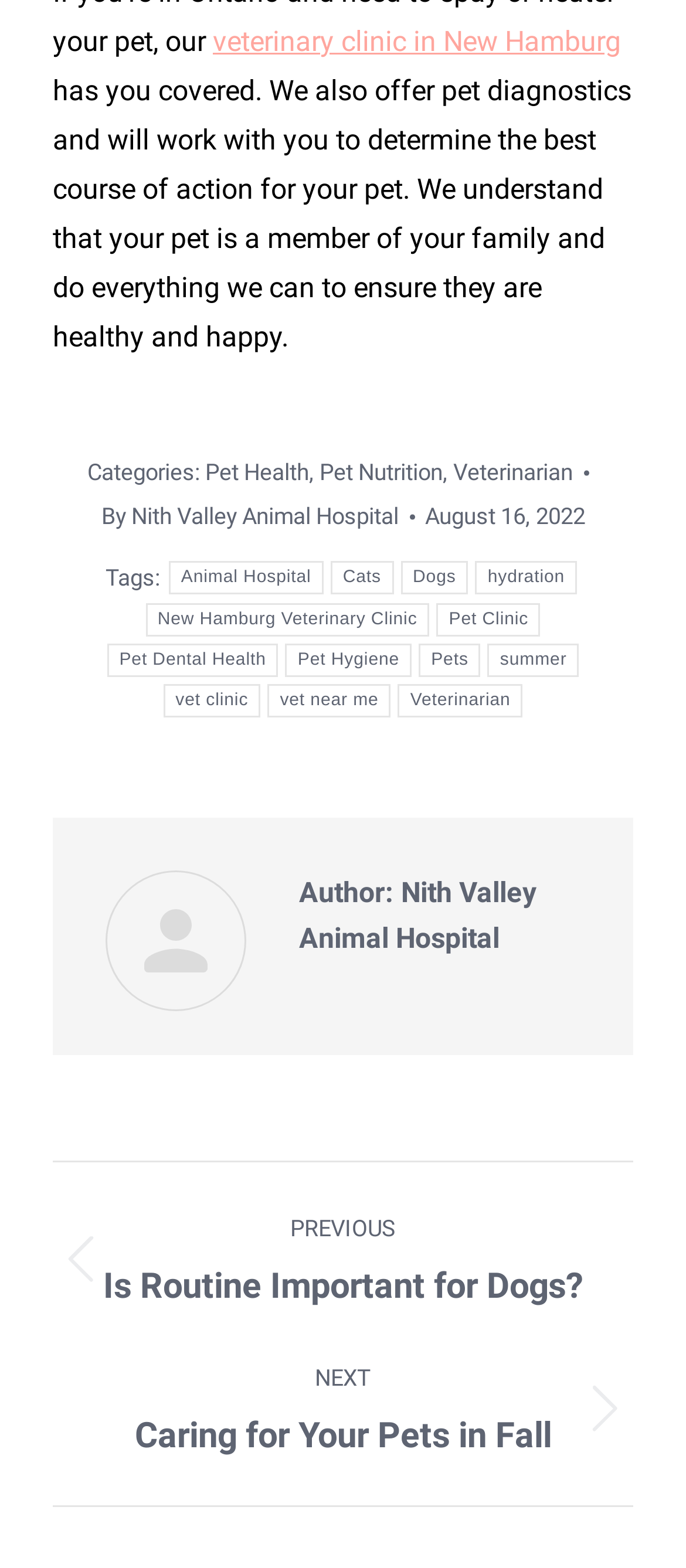Identify the bounding box coordinates of the area you need to click to perform the following instruction: "Learn about Pet Nutrition".

[0.465, 0.293, 0.645, 0.31]